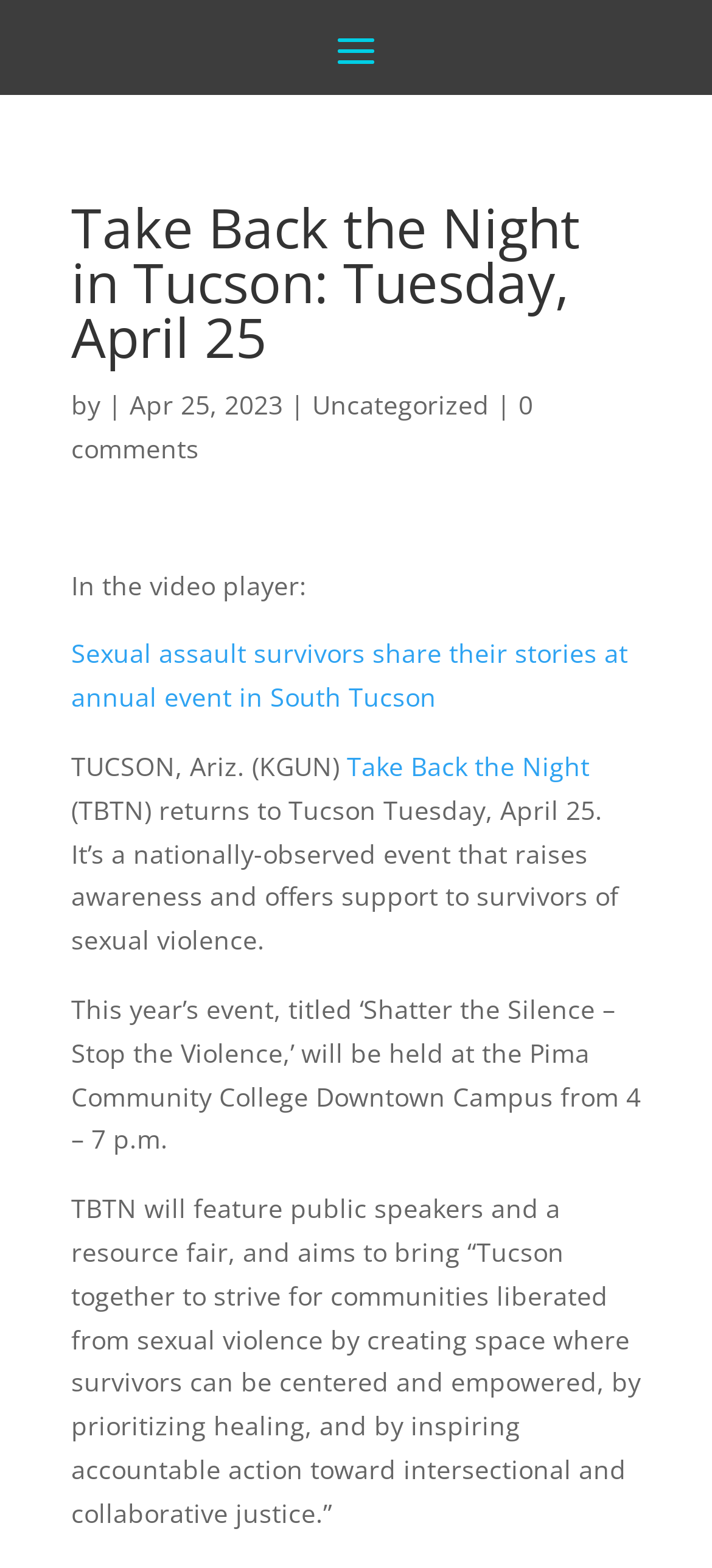Answer this question using a single word or a brief phrase:
What time does the event start?

4 p.m.